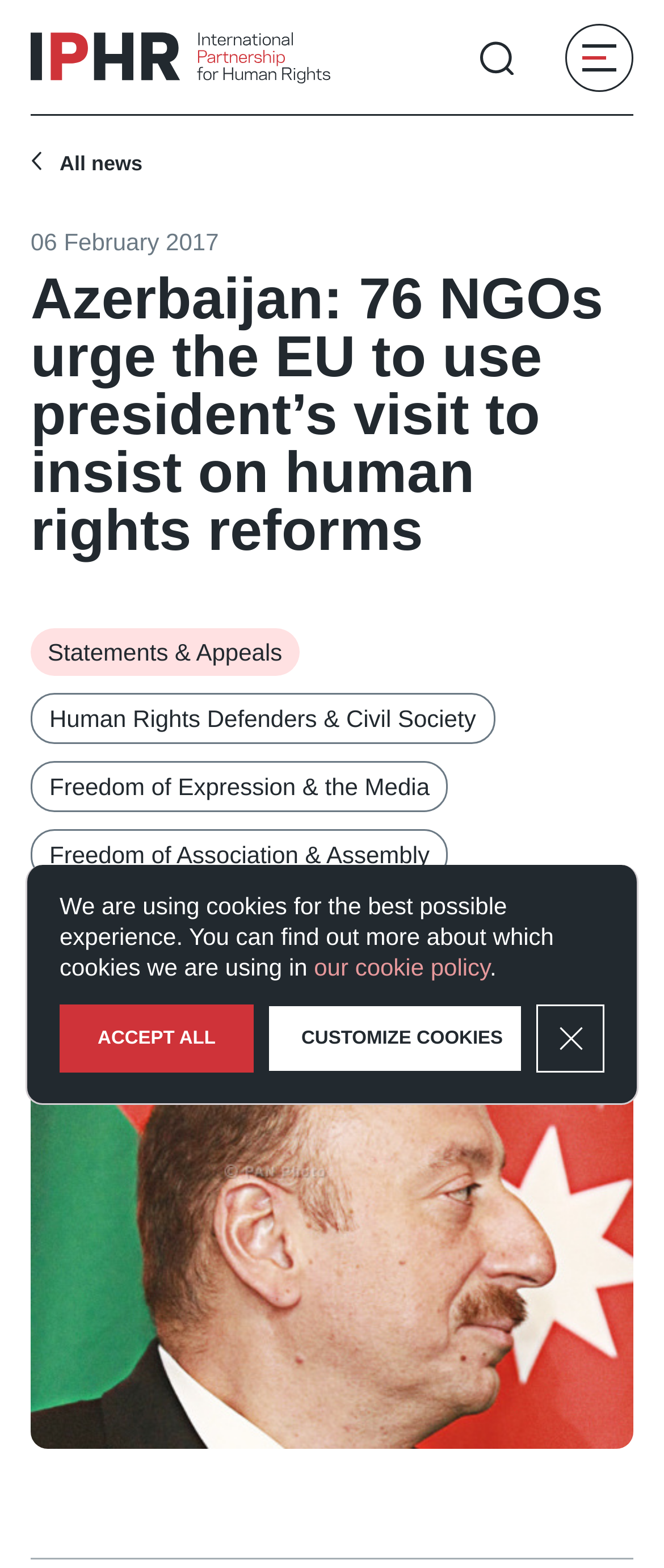How many links are on the webpage?
Refer to the image and provide a one-word or short phrase answer.

7